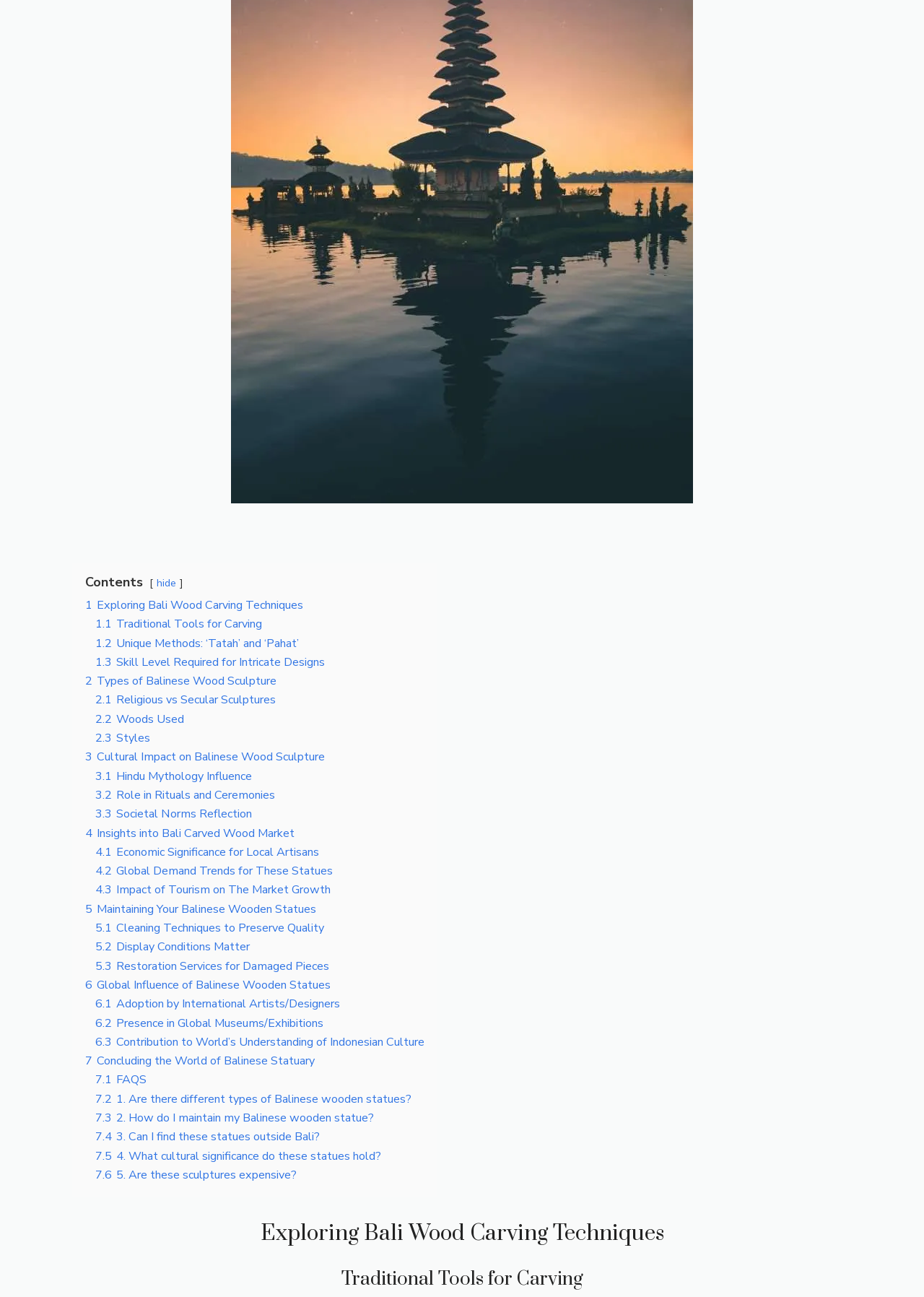Please find the bounding box coordinates in the format (top-left x, top-left y, bottom-right x, bottom-right y) for the given element description. Ensure the coordinates are floating point numbers between 0 and 1. Description: 7.1 FAQS

[0.103, 0.827, 0.159, 0.839]